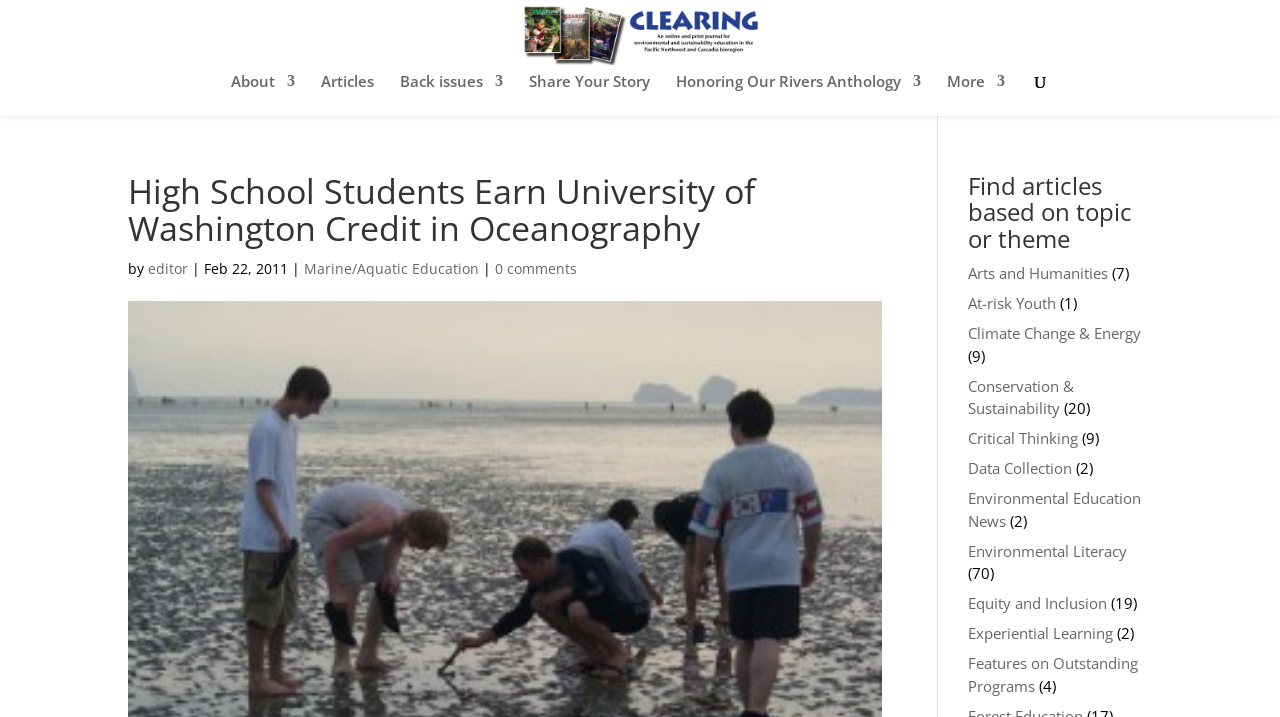Who is the editor of the article?
Look at the screenshot and give a one-word or phrase answer.

editor